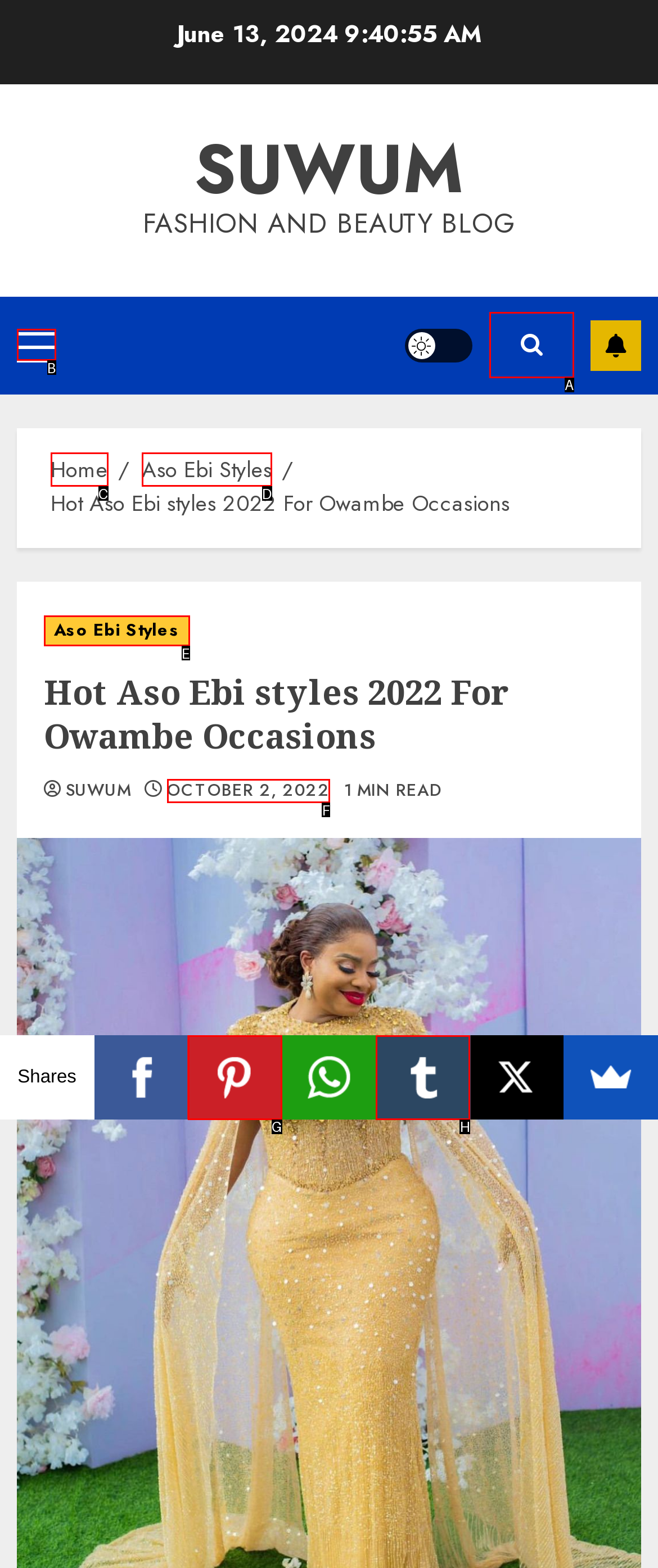For the task: Go to Primary Menu, tell me the letter of the option you should click. Answer with the letter alone.

B